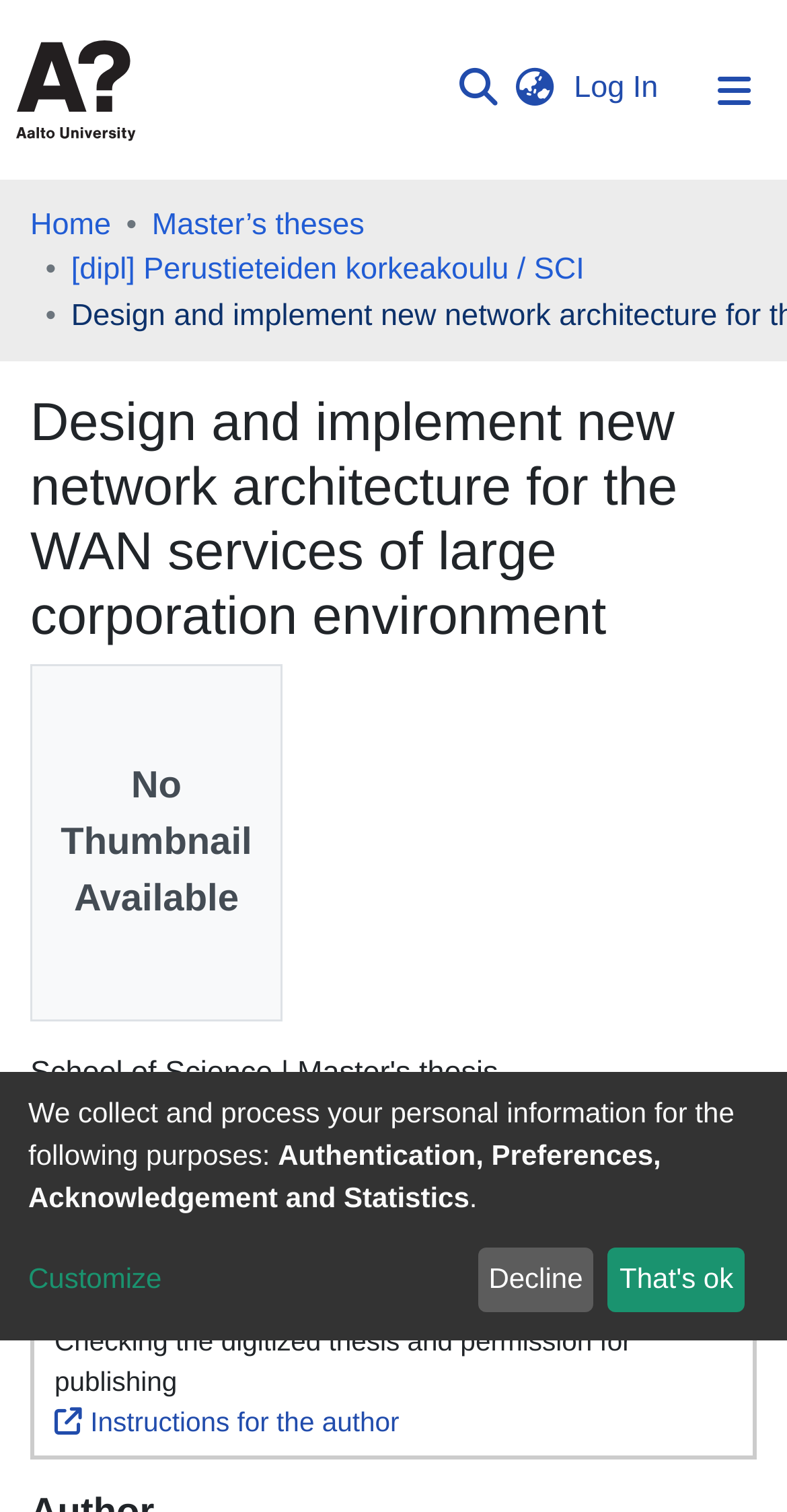Find the bounding box coordinates of the element to click in order to complete this instruction: "Switch language". The bounding box coordinates must be four float numbers between 0 and 1, denoted as [left, top, right, bottom].

[0.64, 0.045, 0.72, 0.075]